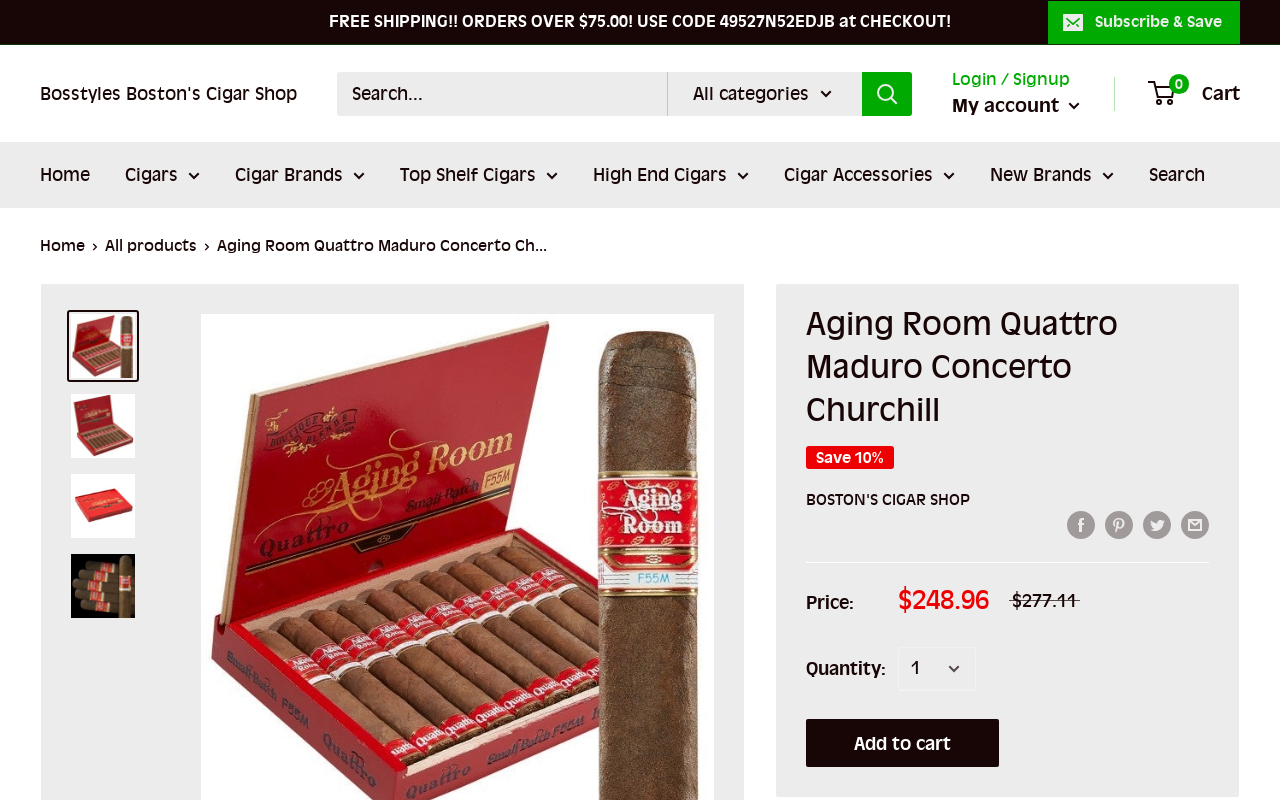Determine the bounding box coordinates of the section to be clicked to follow the instruction: "Share on Facebook". The coordinates should be given as four float numbers between 0 and 1, formatted as [left, top, right, bottom].

[0.834, 0.635, 0.855, 0.675]